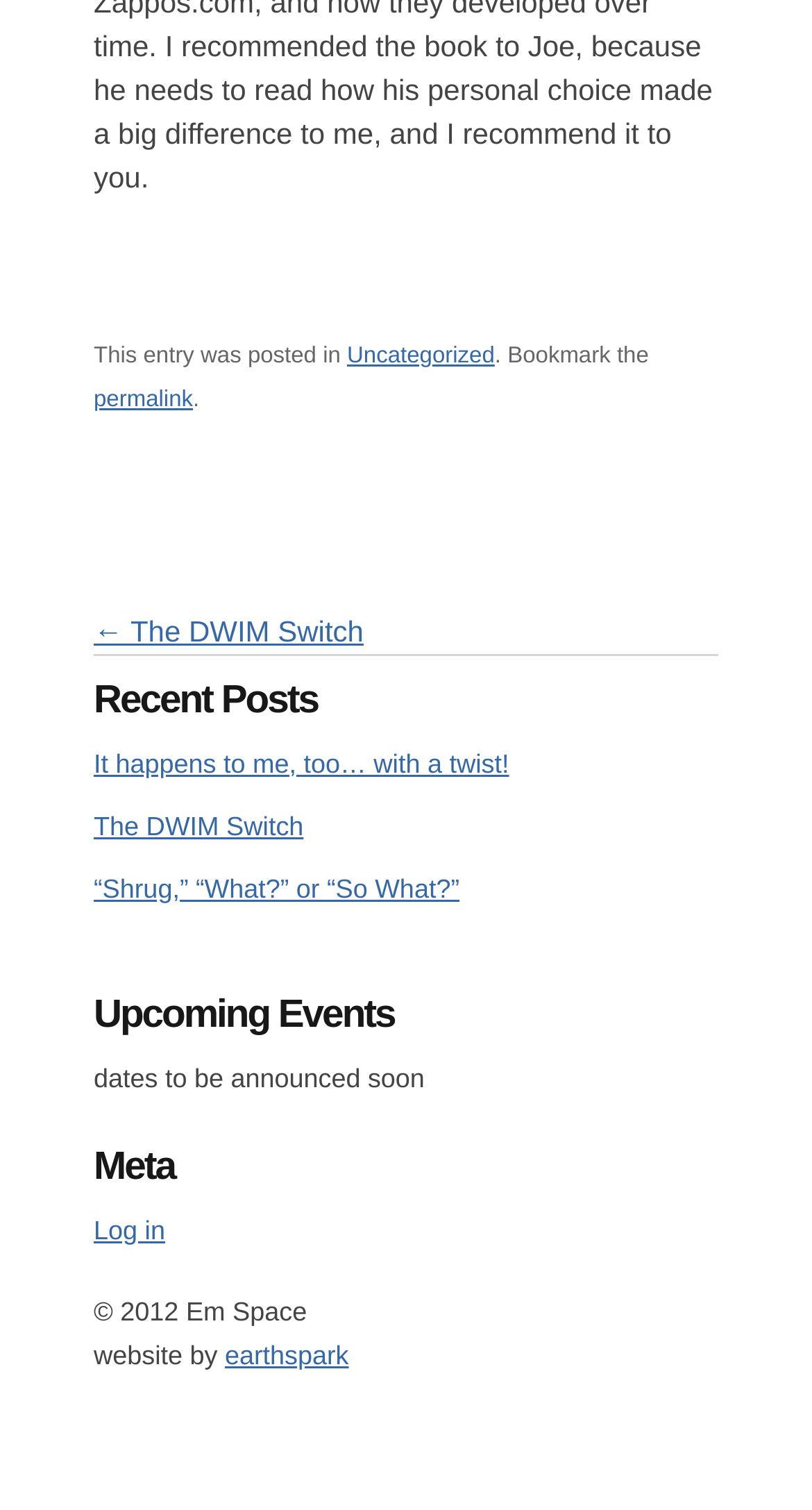Indicate the bounding box coordinates of the clickable region to achieve the following instruction: "visit the permalink."

[0.115, 0.257, 0.238, 0.273]